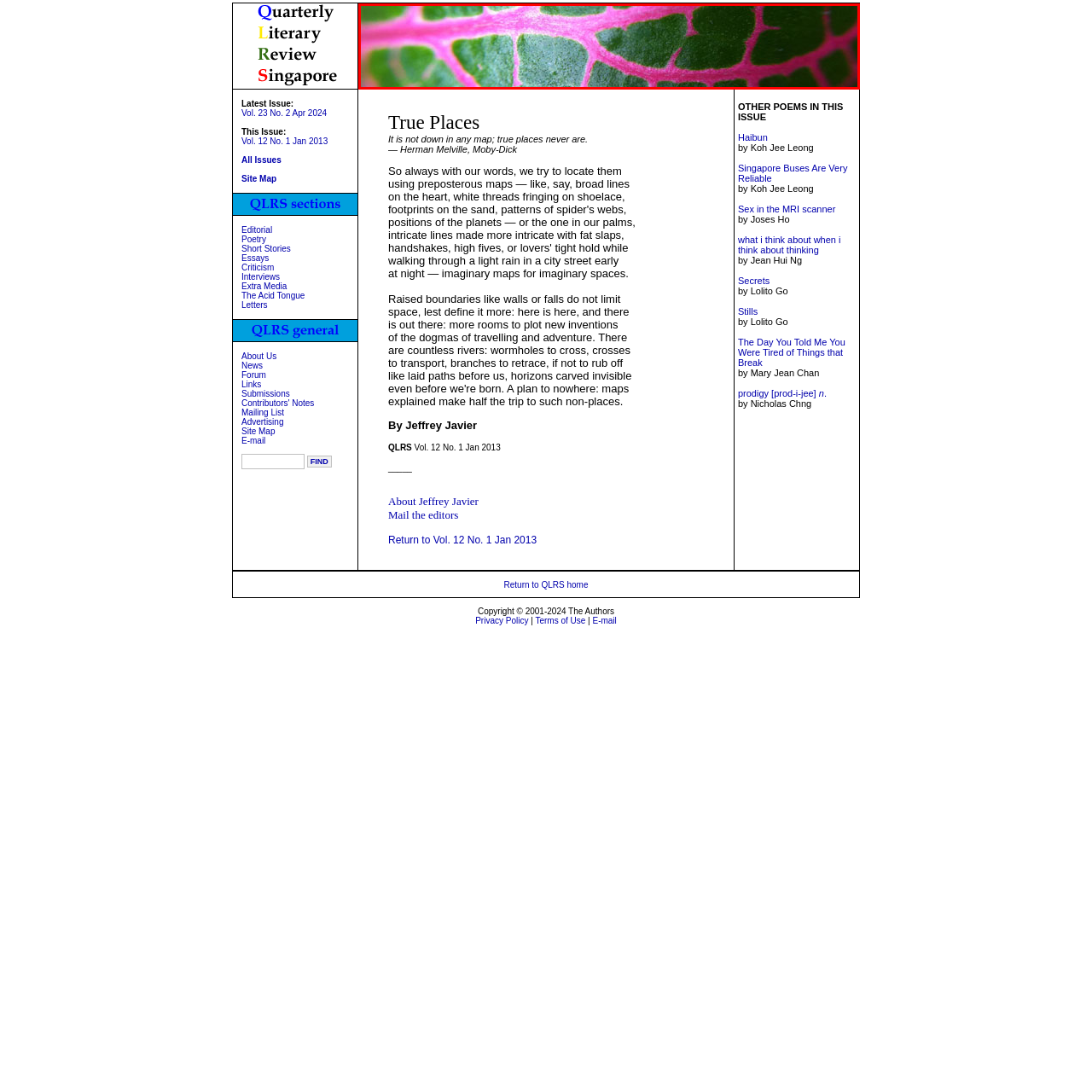Look at the image within the red outline, What is the theme of the issue represented by the illustration? Answer with one word or phrase.

Not specified